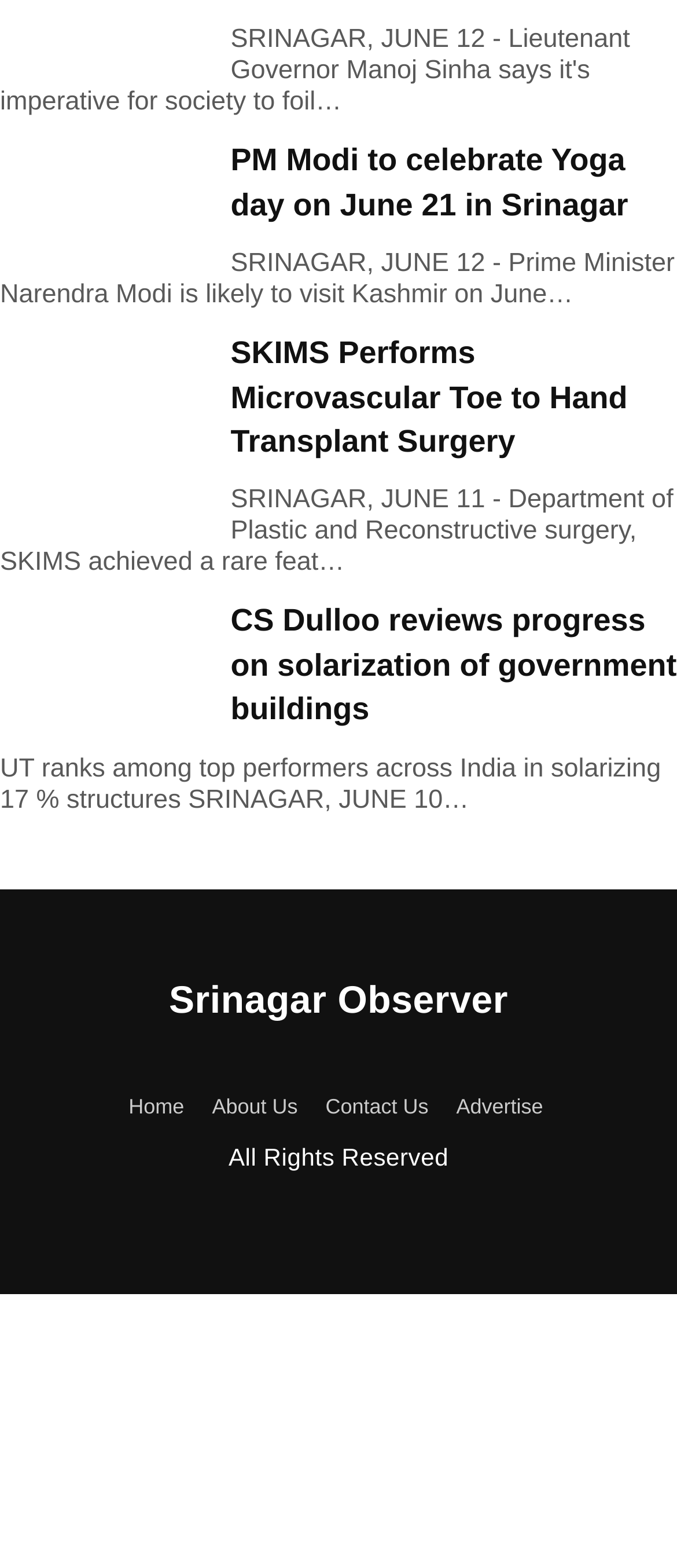Identify the bounding box coordinates of the specific part of the webpage to click to complete this instruction: "contact the Srinagar Observer".

[0.481, 0.681, 0.633, 0.73]